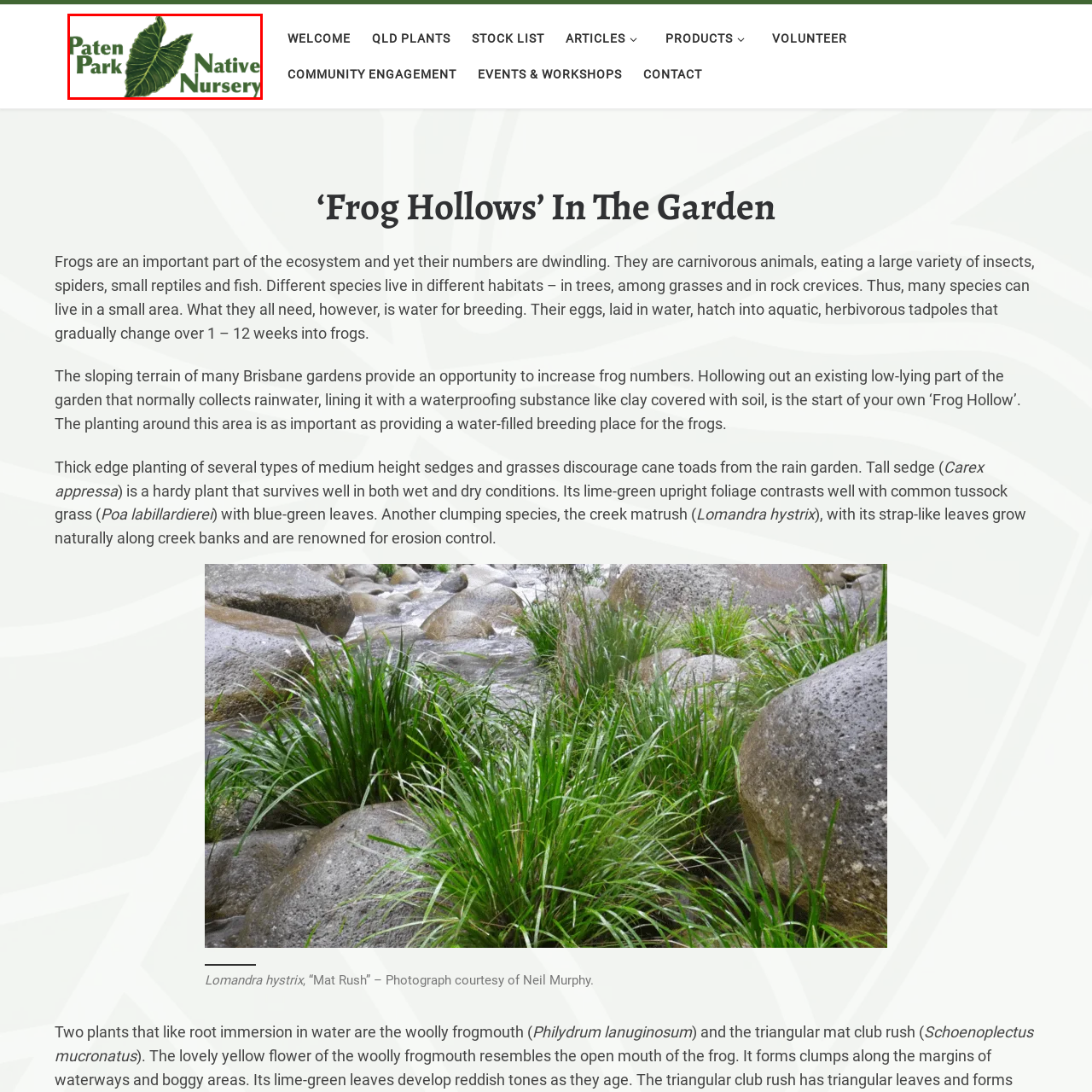Inspect the image within the red box and provide a detailed and thorough answer to the following question: What is the purpose of the nursery?

The logo and the description of the nursery suggest that its purpose is to cultivate and promote the growth of native plants, making it a resource for gardening enthusiasts and conservationists alike.